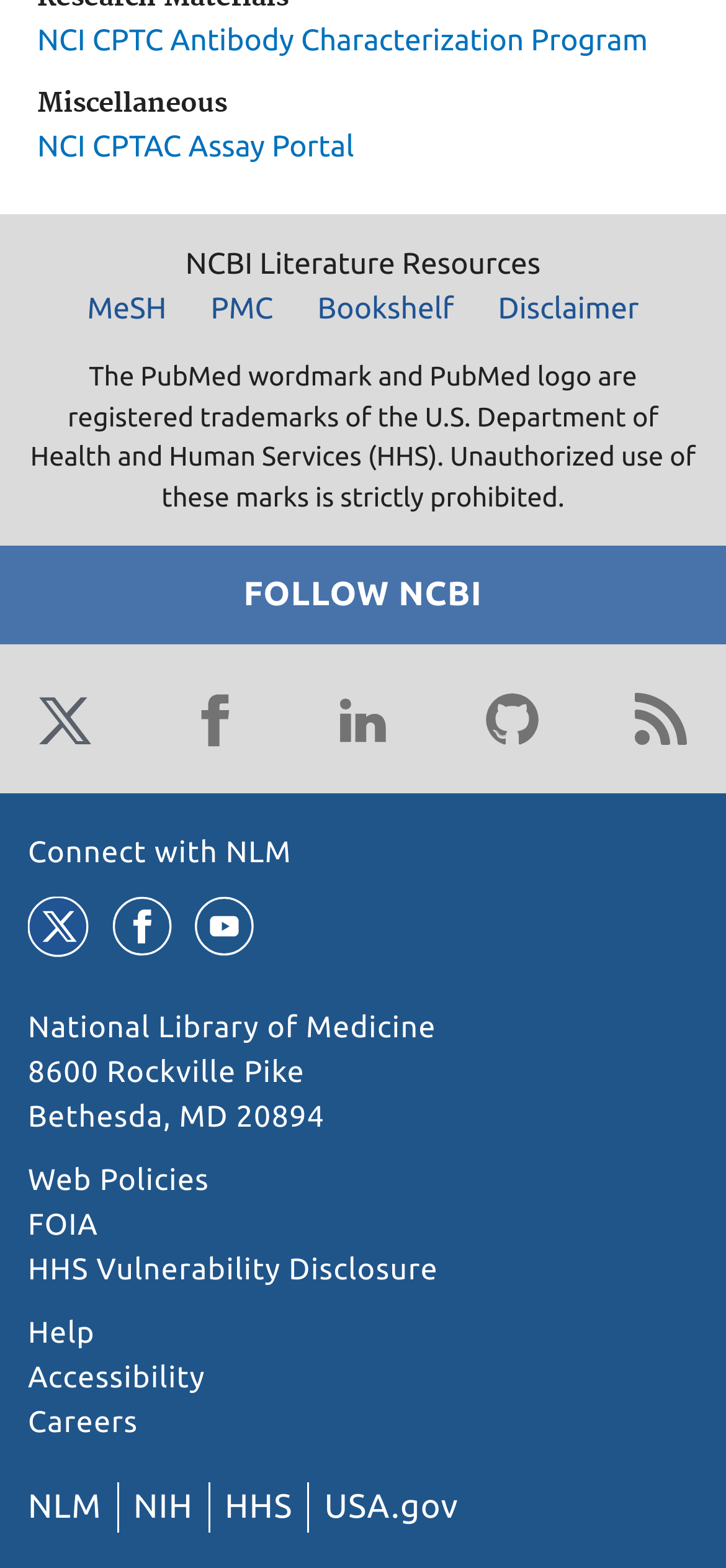Using the information in the image, give a detailed answer to the following question: What is the name of the department mentioned at the bottom?

I found the answer by looking at the links at the bottom of the webpage, which include 'NLM', 'NIH', 'HHS', and 'USA.gov'. The 'HHS' link is likely to refer to the U.S. Department of Health and Human Services, which is a prominent department mentioned on the webpage.